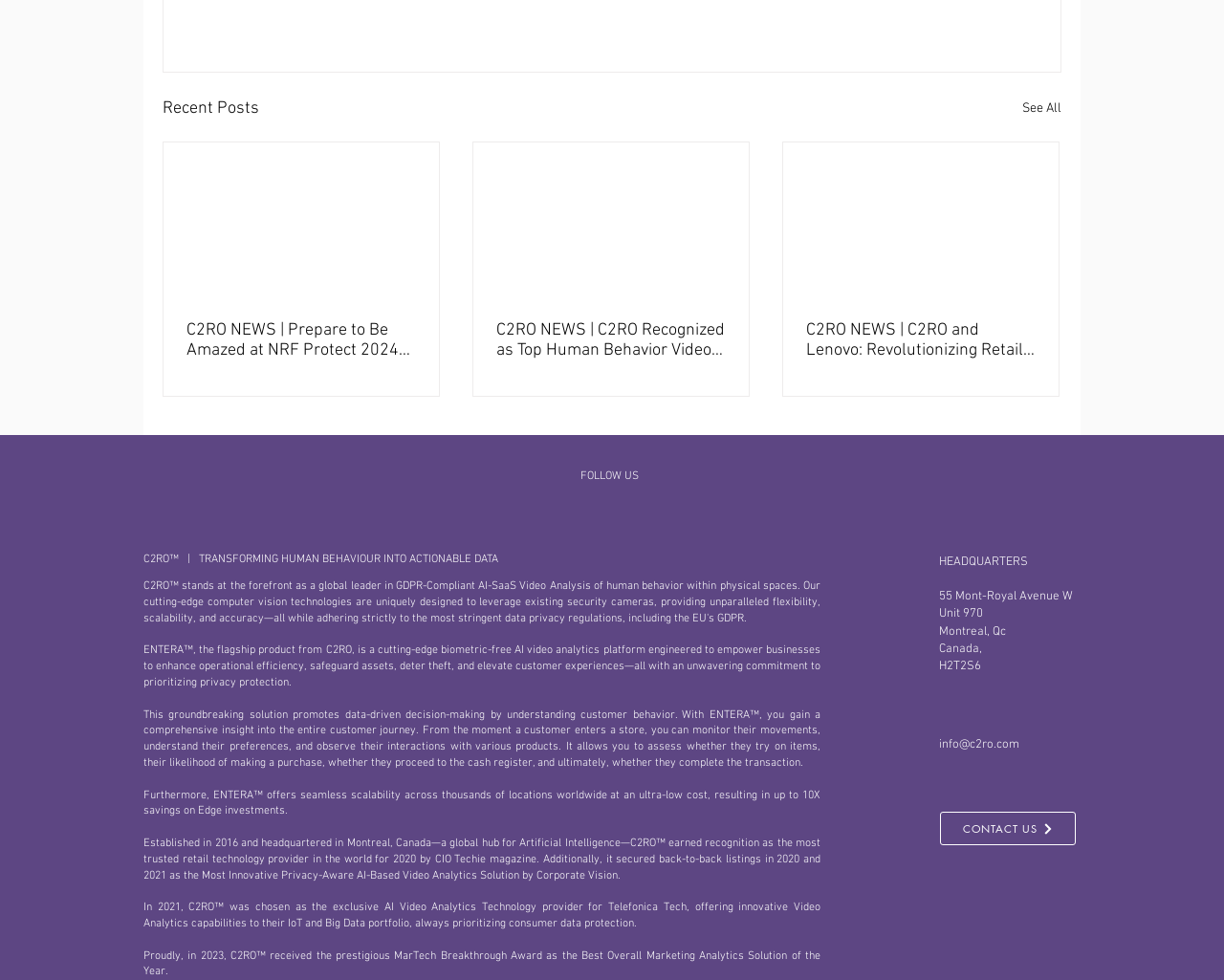Respond with a single word or phrase for the following question: 
How many recent posts are displayed?

3